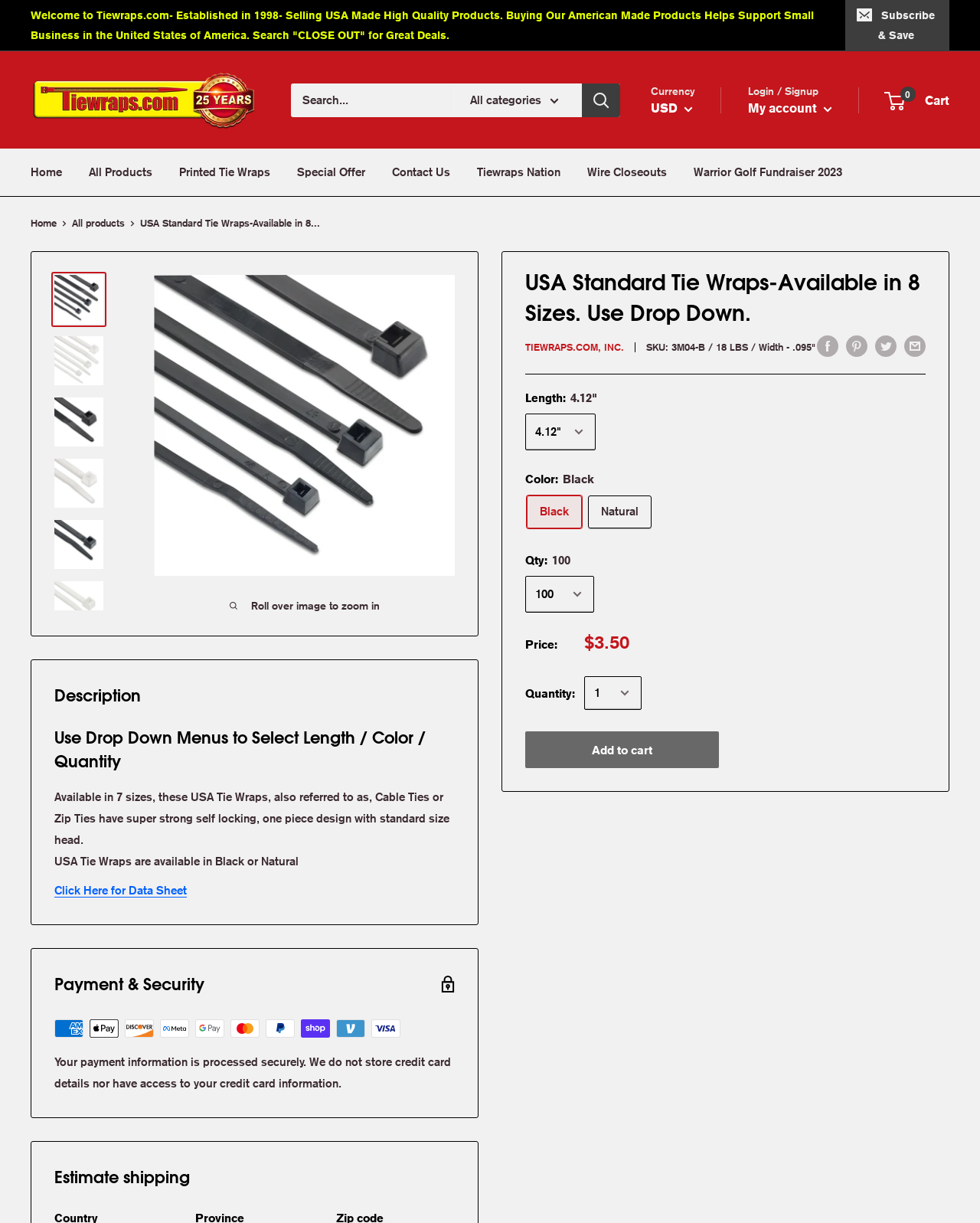Please provide a brief answer to the question using only one word or phrase: 
What is the name of the company?

Tiewraps.com, Inc.